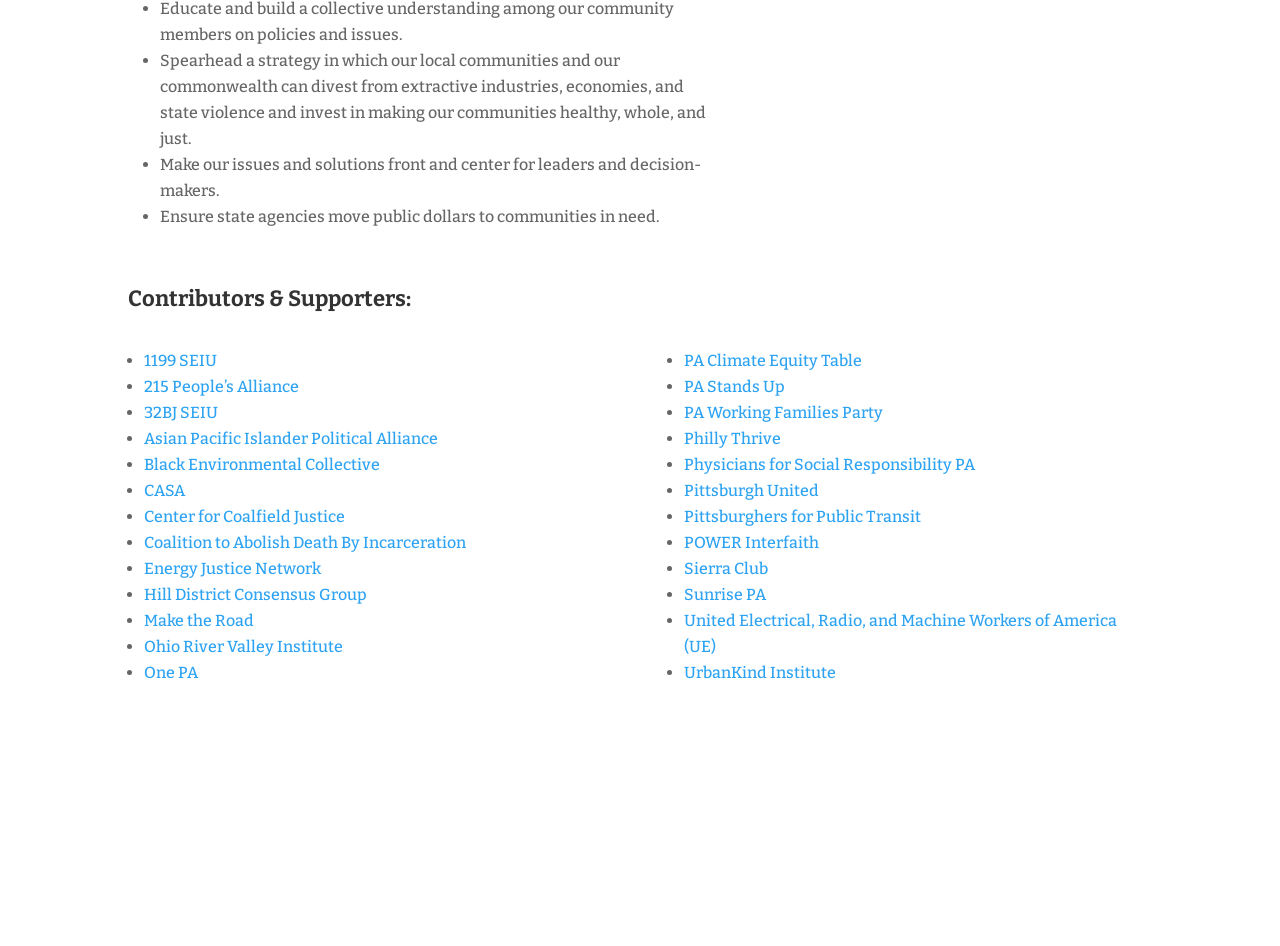What is the main goal of the strategy?
Answer the question in as much detail as possible.

The main goal of the strategy is to divest from extractive industries, economies, and state violence and invest in making communities healthy, whole, and just, as stated in the first bullet point.